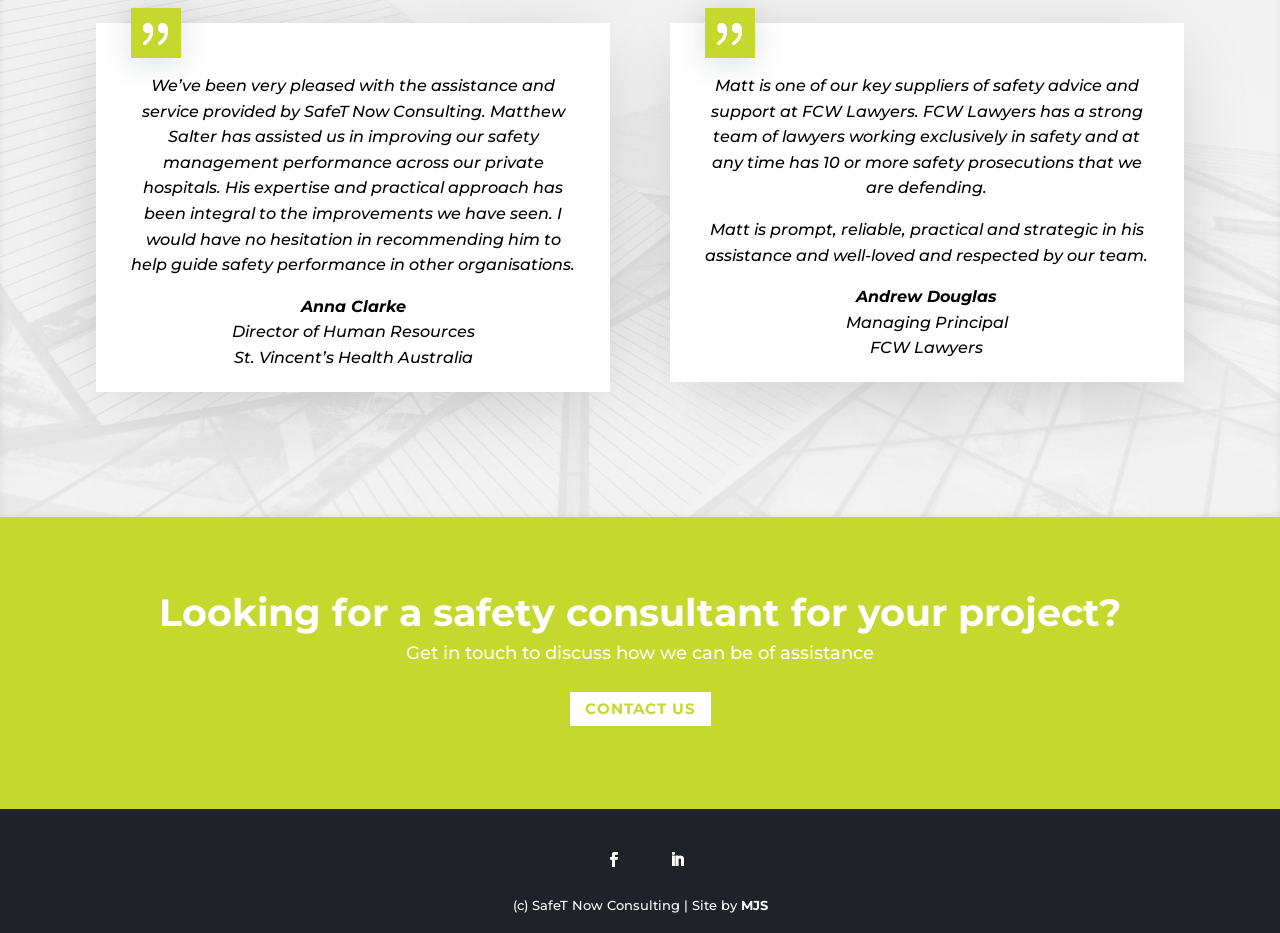Locate the bounding box of the UI element defined by this description: "Facebook". The coordinates should be given as four float numbers between 0 and 1, formatted as [left, top, right, bottom].

[0.467, 0.91, 0.491, 0.942]